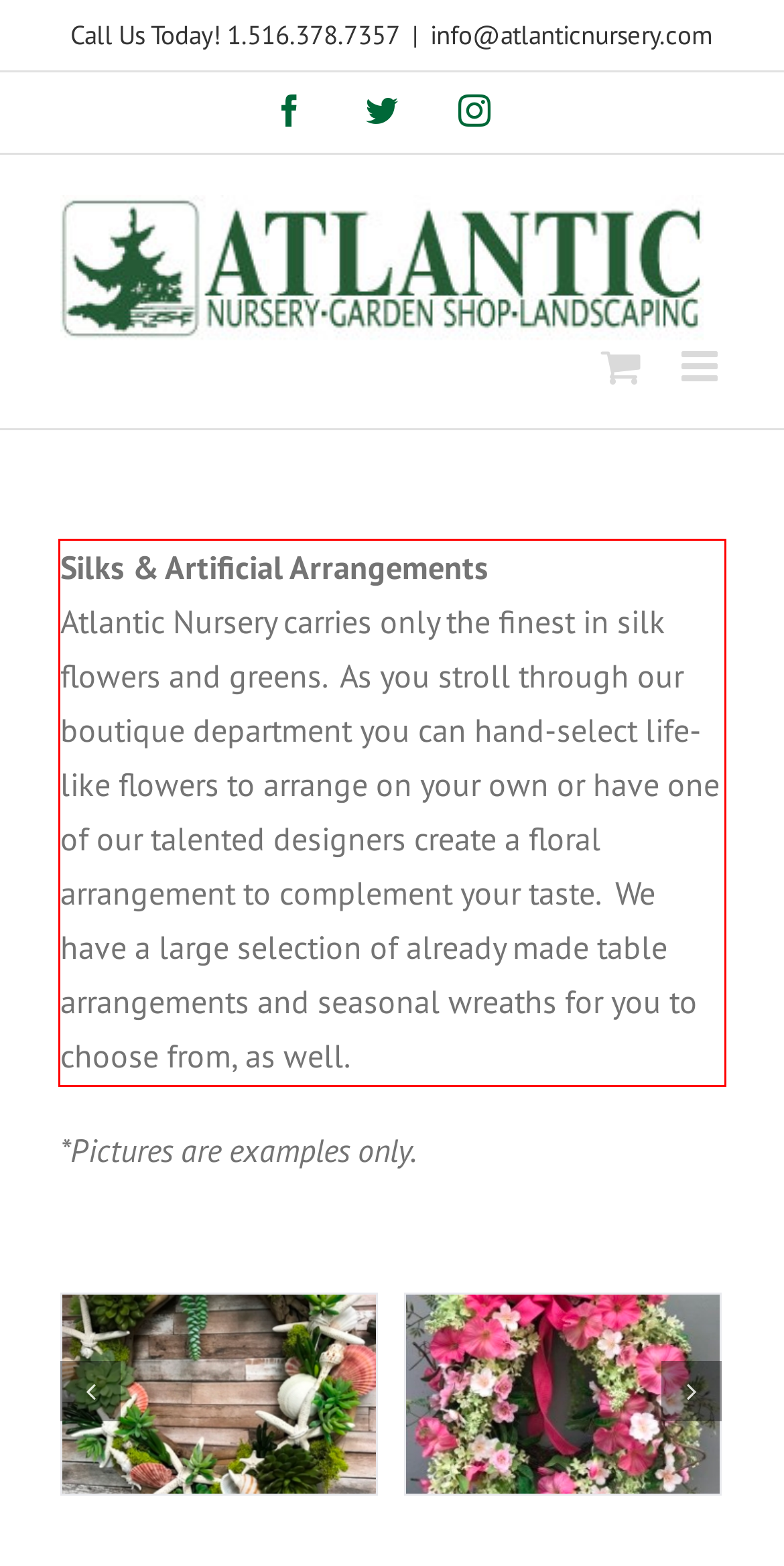There is a UI element on the webpage screenshot marked by a red bounding box. Extract and generate the text content from within this red box.

Silks & Artificial Arrangements Atlantic Nursery carries only the finest in silk flowers and greens. As you stroll through our boutique department you can hand-select life-like flowers to arrange on your own or have one of our talented designers create a floral arrangement to complement your taste. We have a large selection of already made table arrangements and seasonal wreaths for you to choose from, as well.